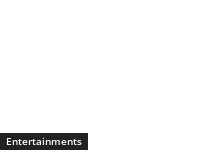Using the information in the image, give a detailed answer to the following question: Is the text in the 'Entertainments' section legible?

The caption states that the design has clear, legible text, which enhances visibility and accessibility for users exploring this section, indicating that the text in the 'Entertainments' section is indeed legible.